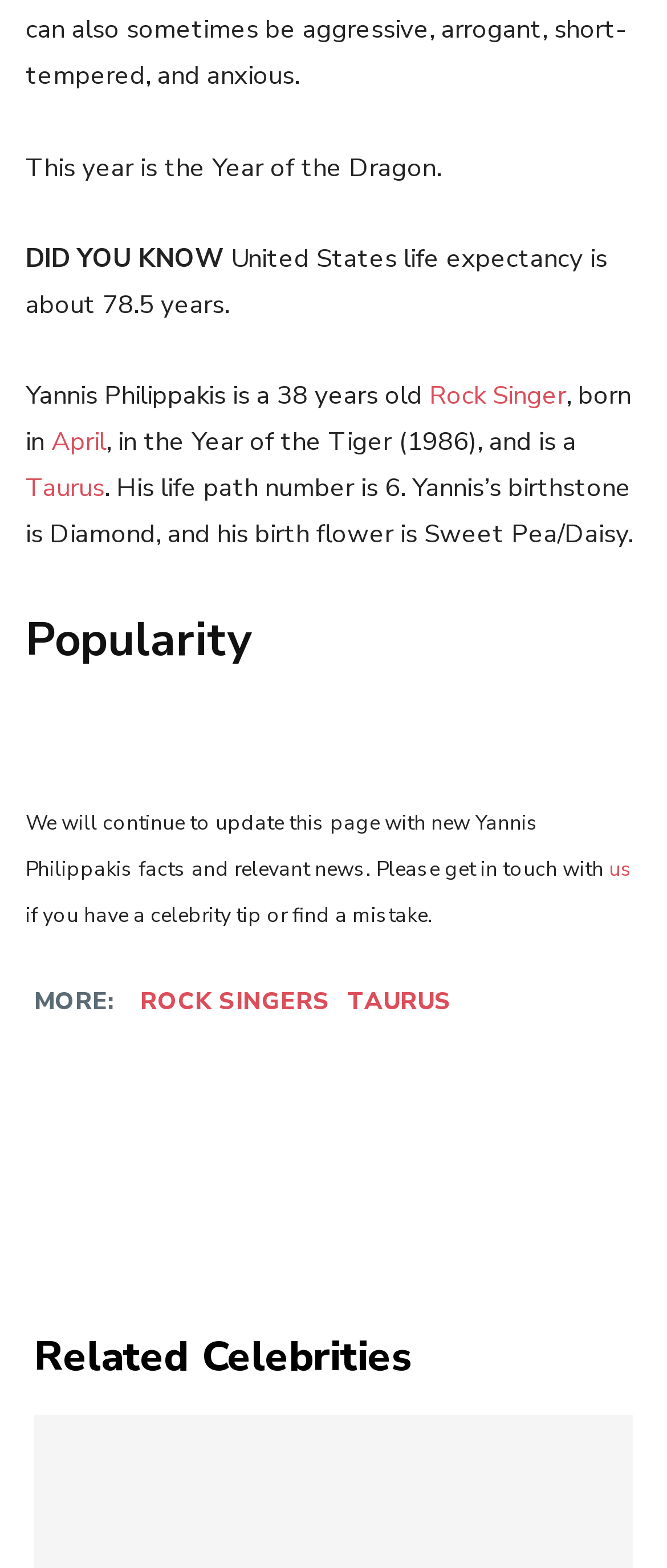What is the current life expectancy in the United States? Using the information from the screenshot, answer with a single word or phrase.

78.5 years